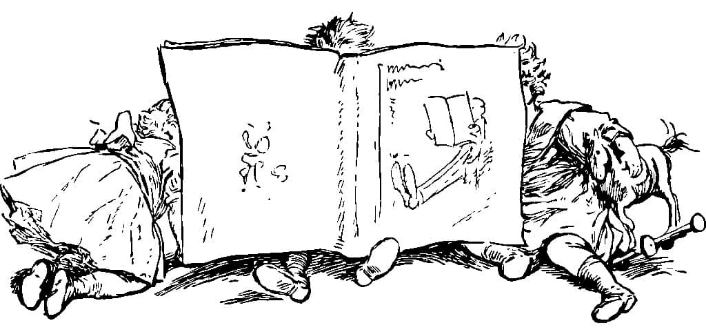Offer a detailed narrative of the image.

The image depicts a charming illustration of three children nestled together, engrossed in a large book. Each child is positioned closely, with their backs against one another, creating a sense of camaraderie and shared enjoyment. The book they are reading is oversized, almost dwarfing them, suggesting that it might be filled with captivating tales or illustrations. 

One child on the left is seated with a relaxed posture, while the other two lean against the book, their expressions hinting at curiosity and wonder as they dive into the world of stories. To the right, a stuffed toy horse lies nearby, adding a whimsical touch and evoking the innocence of childhood. The overall scene captures the joy and magic of reading, resonating with the theme of nurturing young minds through literature, as emphasized in Madeleine L’Engle’s reflections on writing for children.